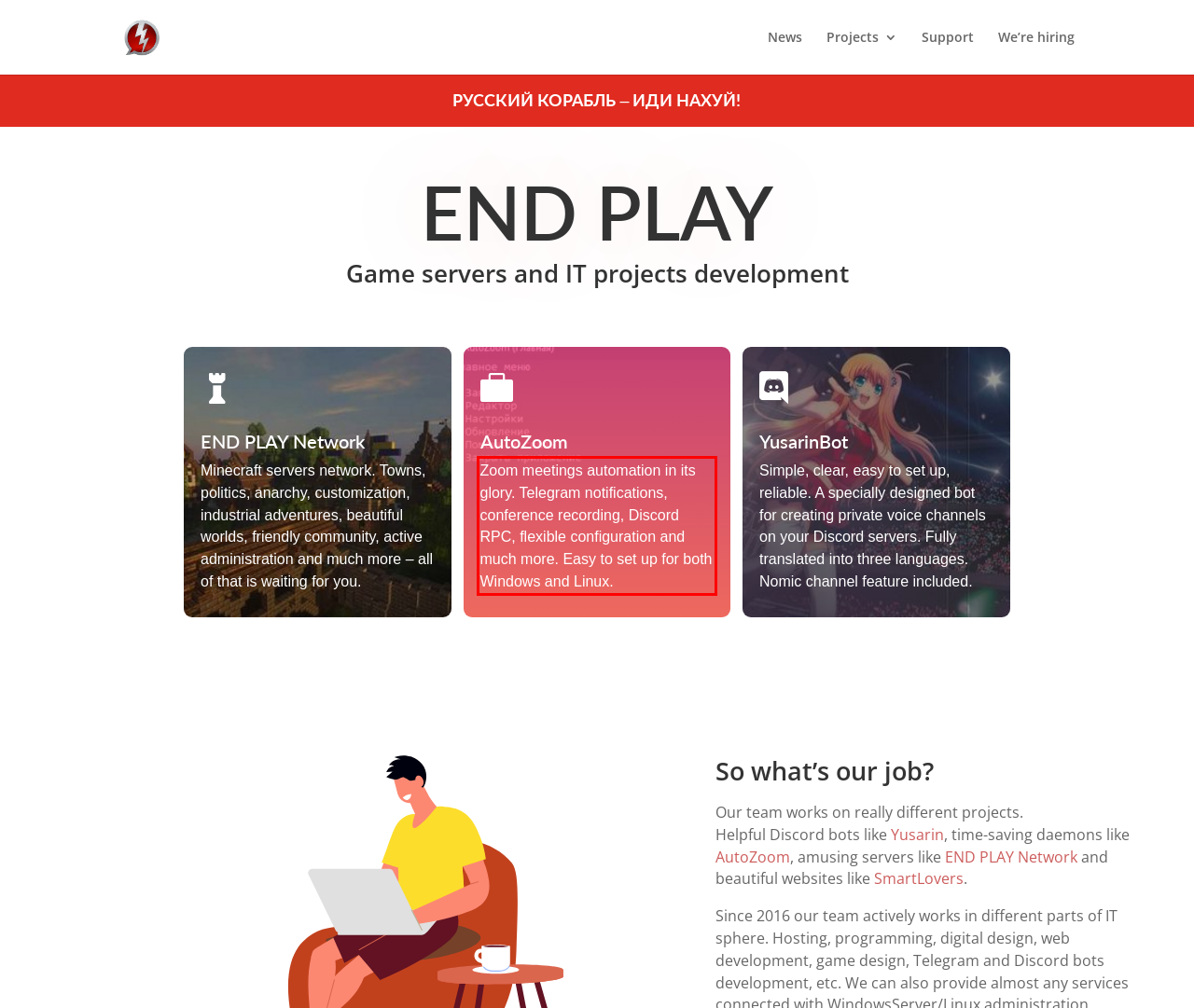Analyze the screenshot of the webpage and extract the text from the UI element that is inside the red bounding box.

Zoom meetings automation in its glory. Telegram notifications, conference recording, Discord RPC, flexible configuration and much more. Easy to set up for both Windows and Linux.